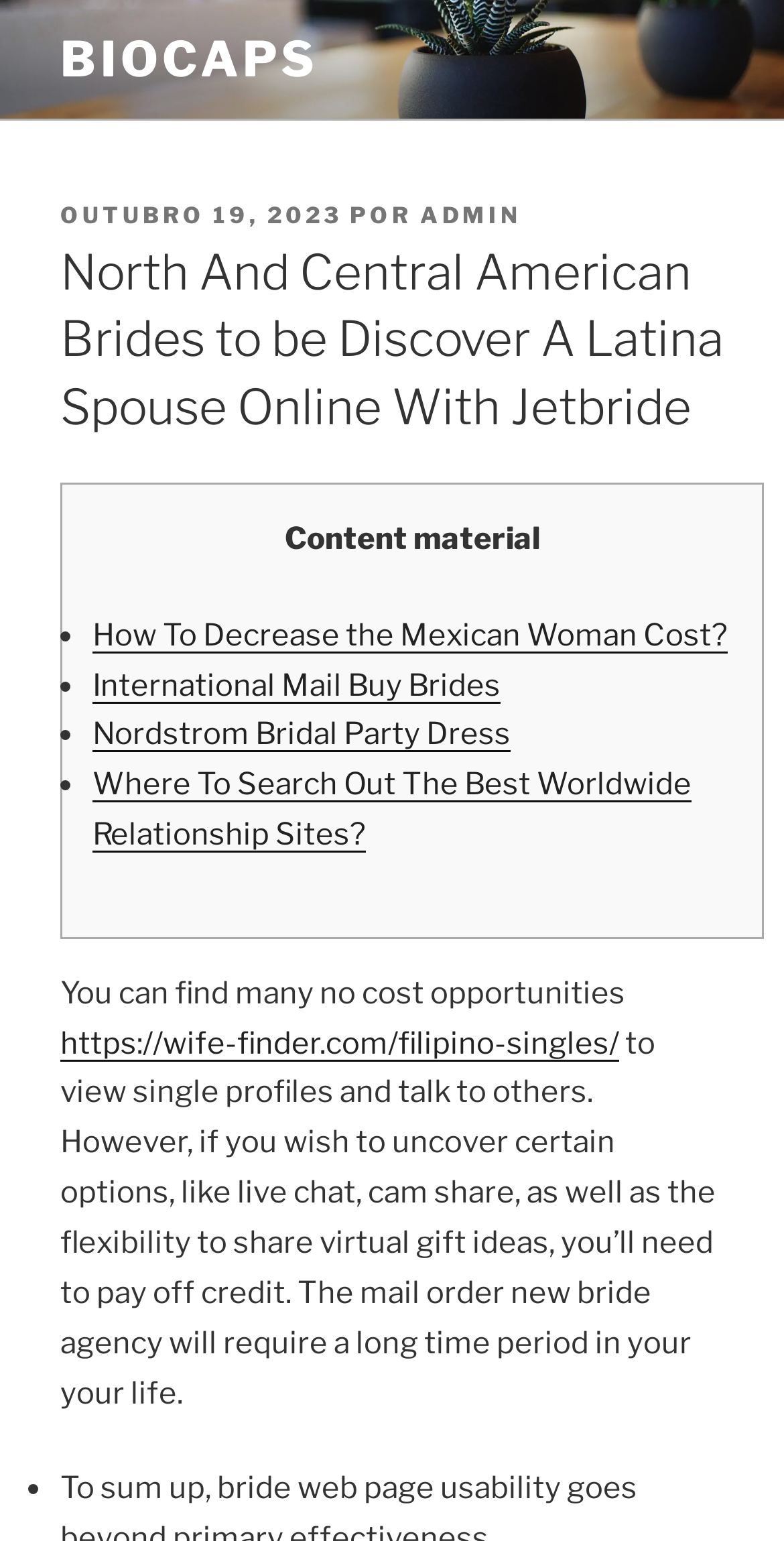Determine the bounding box coordinates of the UI element that matches the following description: "International Mail Buy Brides". The coordinates should be four float numbers between 0 and 1 in the format [left, top, right, bottom].

[0.118, 0.433, 0.638, 0.456]